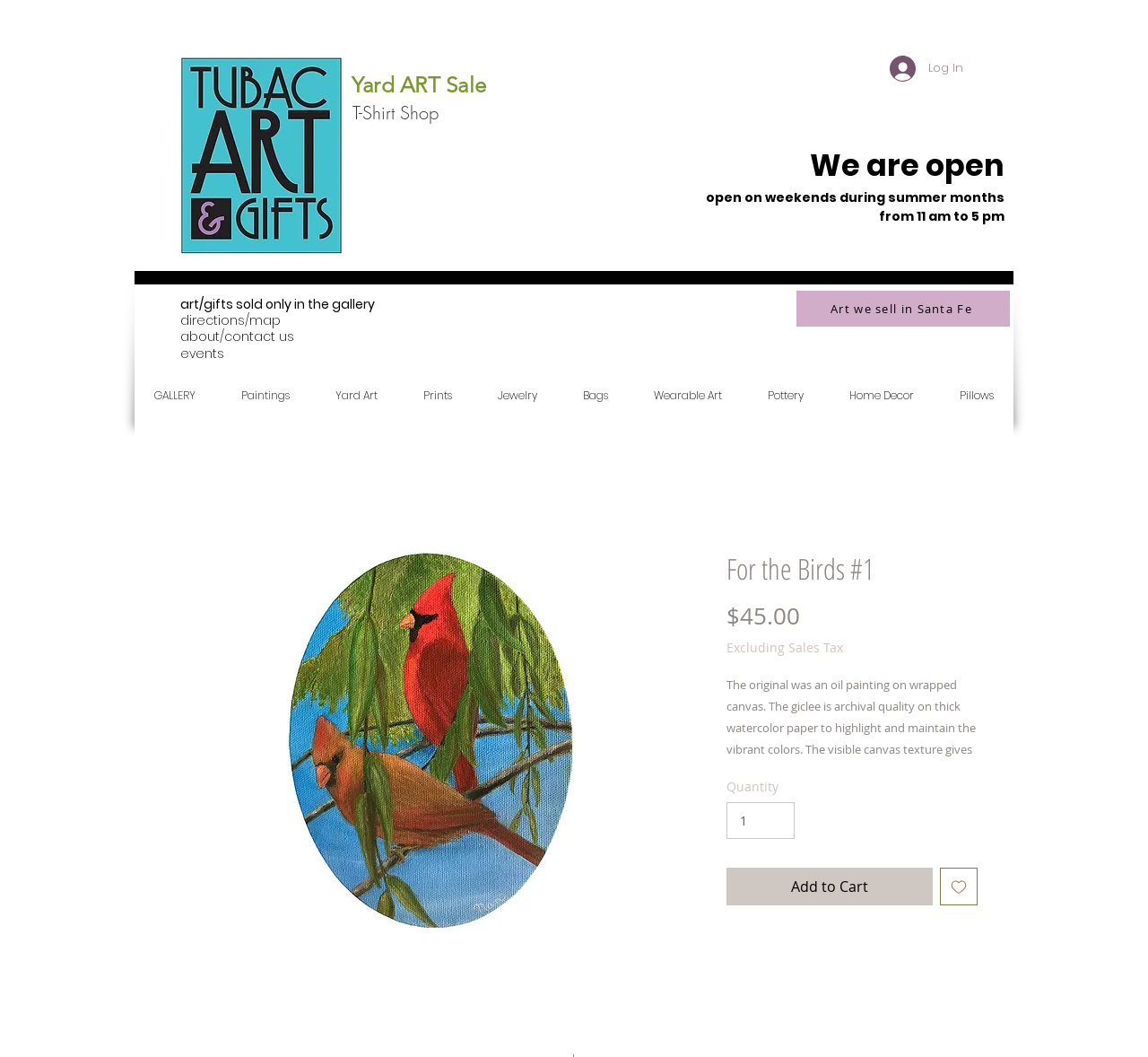Determine the coordinates of the bounding box for the clickable area needed to execute this instruction: "Check the 'events'".

[0.157, 0.326, 0.195, 0.343]